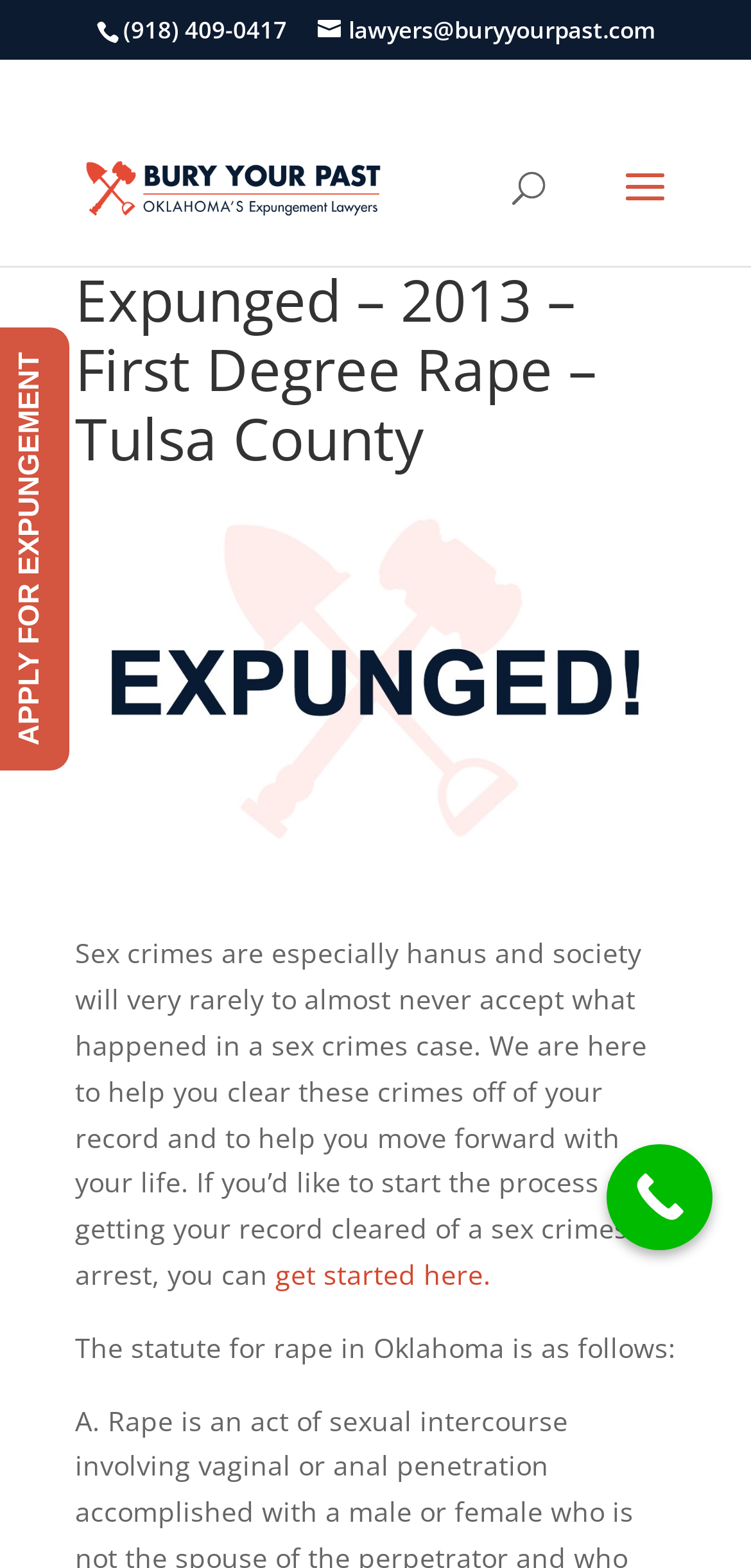How can I start the expungement process?
Using the visual information, answer the question in a single word or phrase.

Get started here